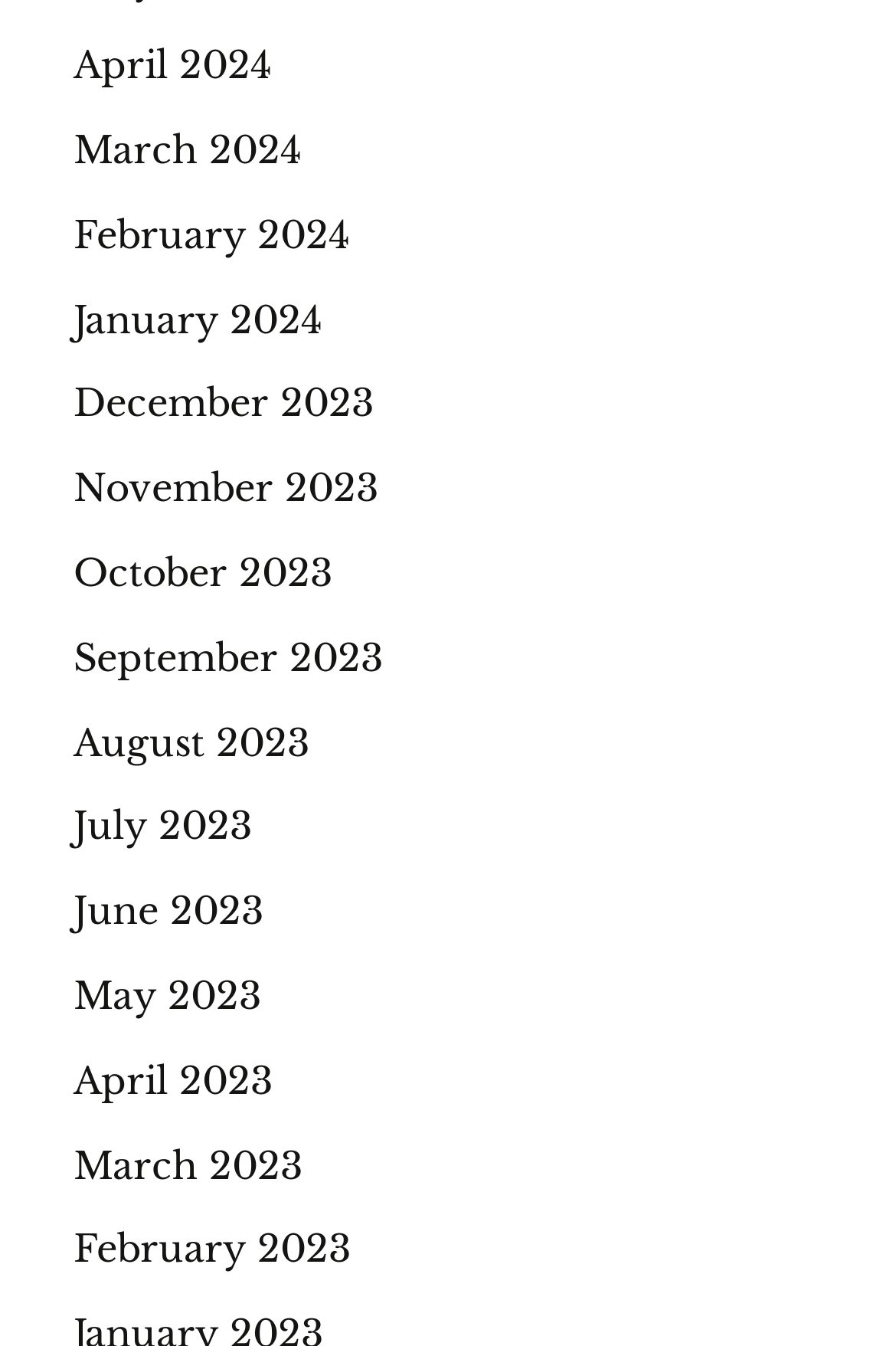Please specify the bounding box coordinates of the clickable region to carry out the following instruction: "browse February 2024". The coordinates should be four float numbers between 0 and 1, in the format [left, top, right, bottom].

[0.082, 0.157, 0.39, 0.191]